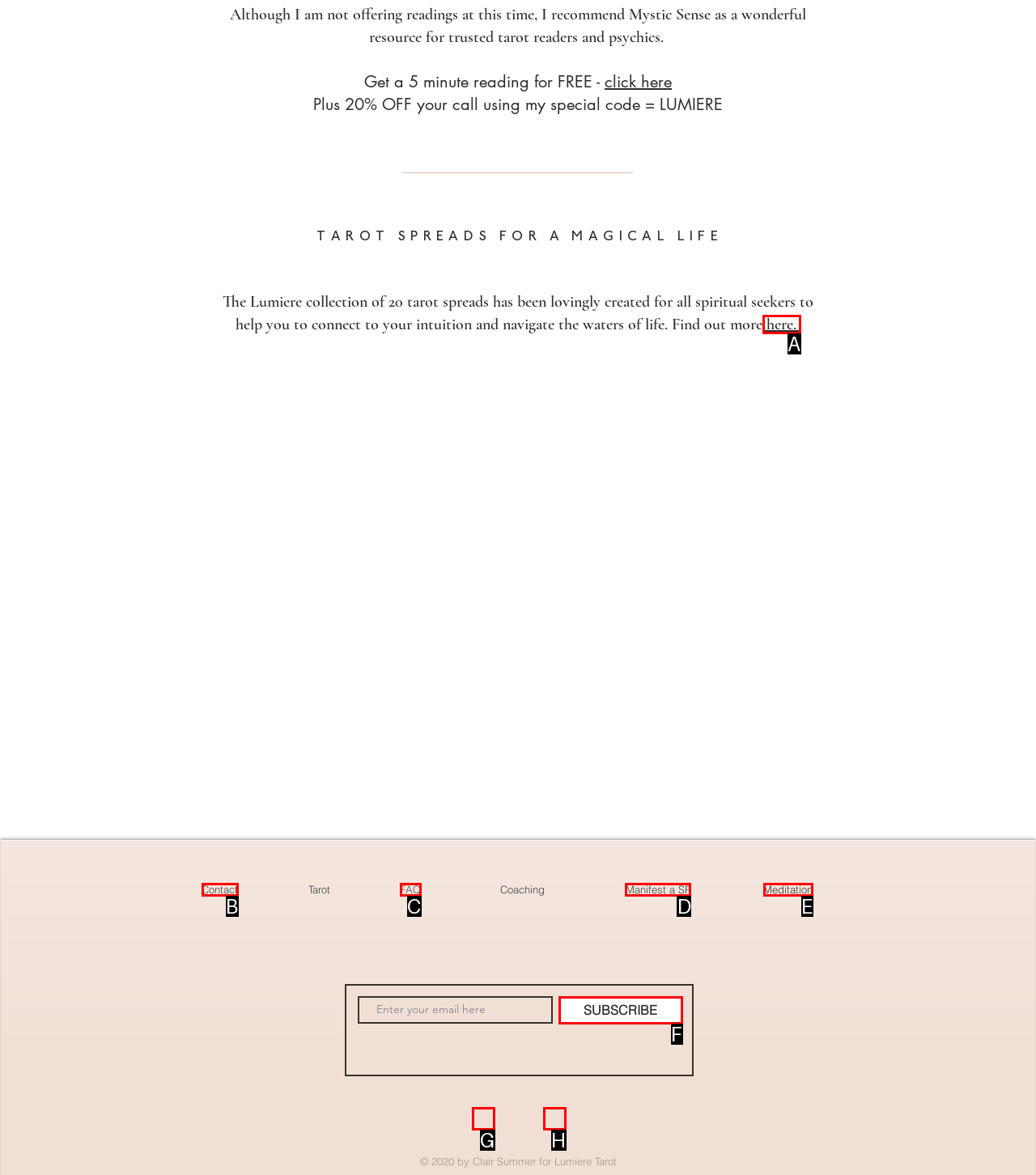Select the HTML element that needs to be clicked to carry out the task: Find out more about the Lumiere collection
Provide the letter of the correct option.

A